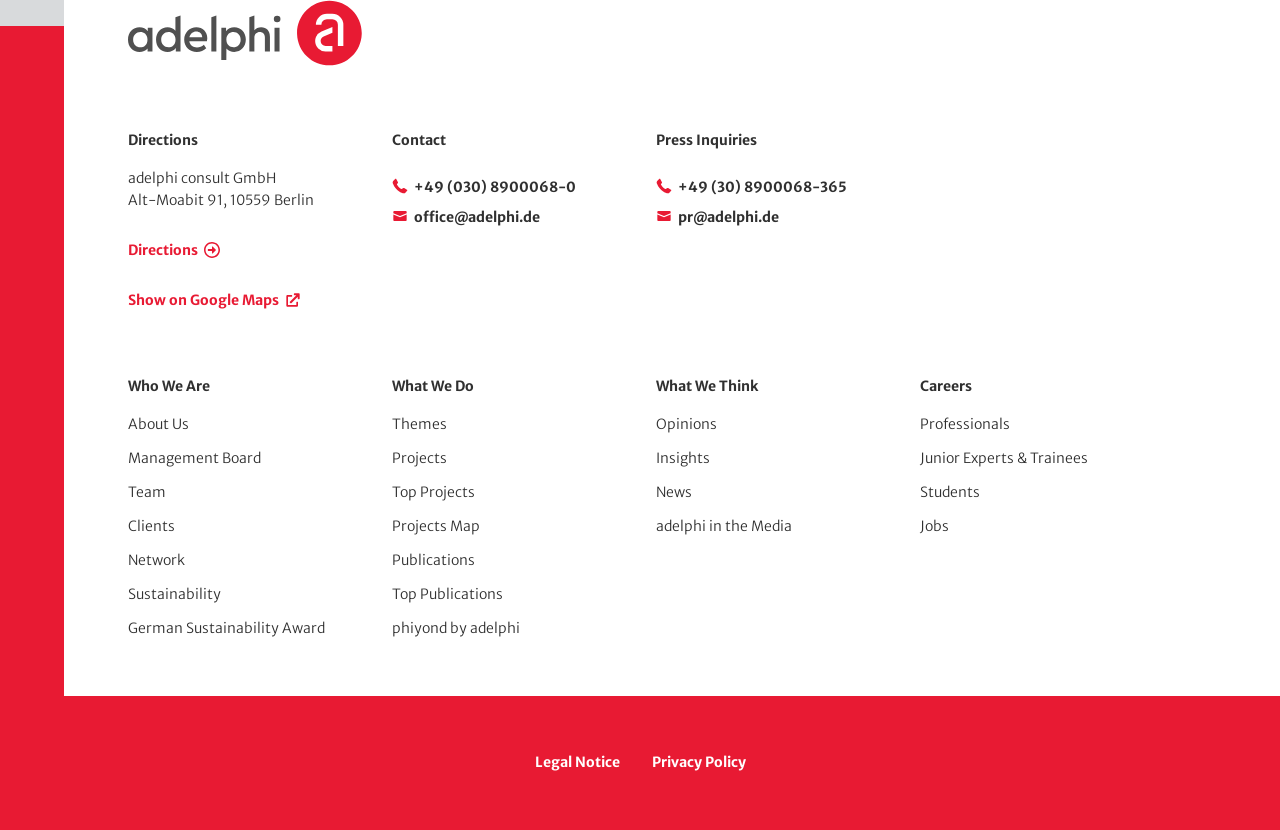Find the bounding box coordinates of the element to click in order to complete this instruction: "View NHAI FASTag page". The bounding box coordinates must be four float numbers between 0 and 1, denoted as [left, top, right, bottom].

None